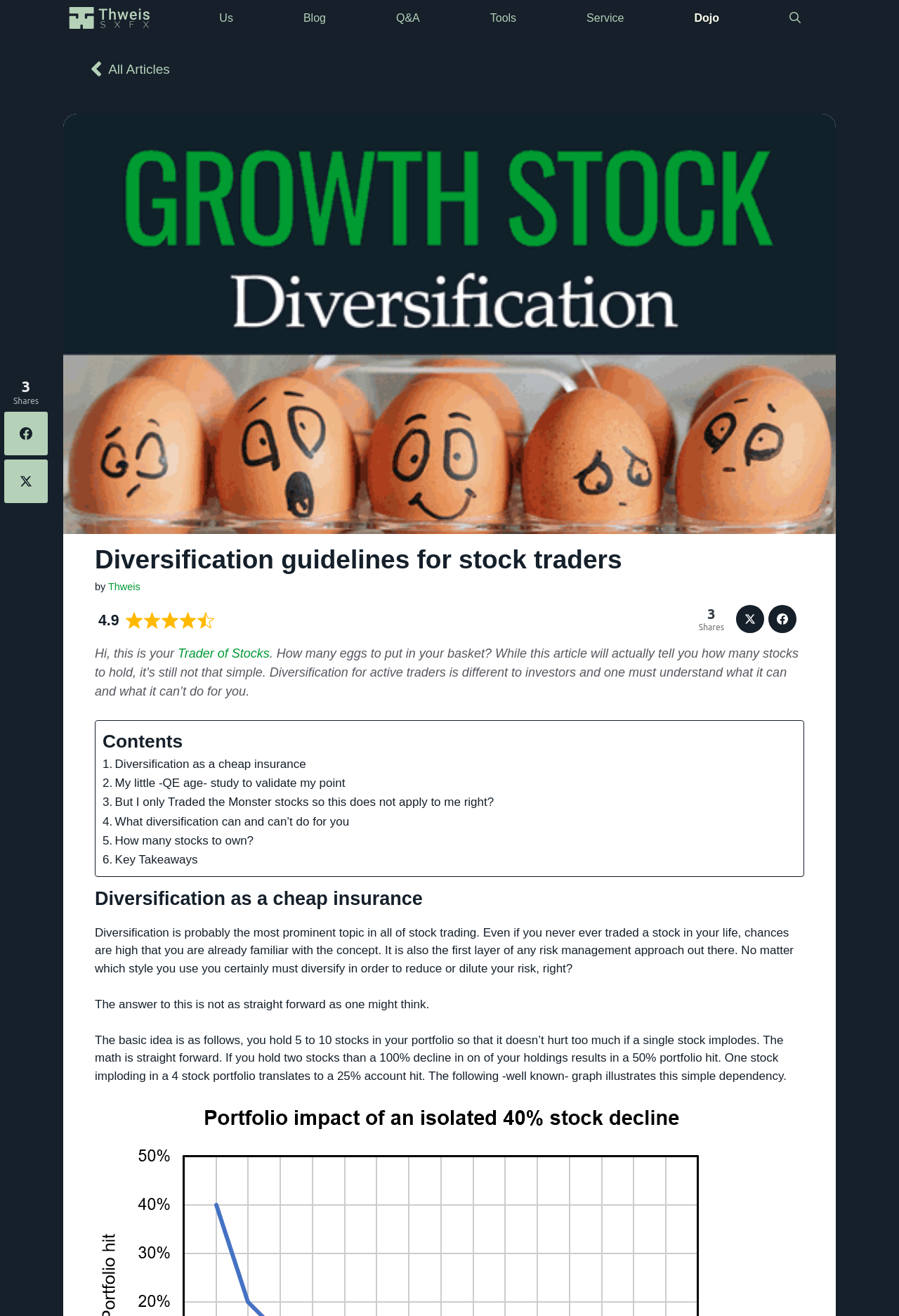Provide the bounding box coordinates, formatted as (top-left x, top-left y, bottom-right x, bottom-right y), with all values being floating point numbers between 0 and 1. Identify the bounding box of the UI element that matches the description: Key Takeaways

[0.114, 0.646, 0.22, 0.661]